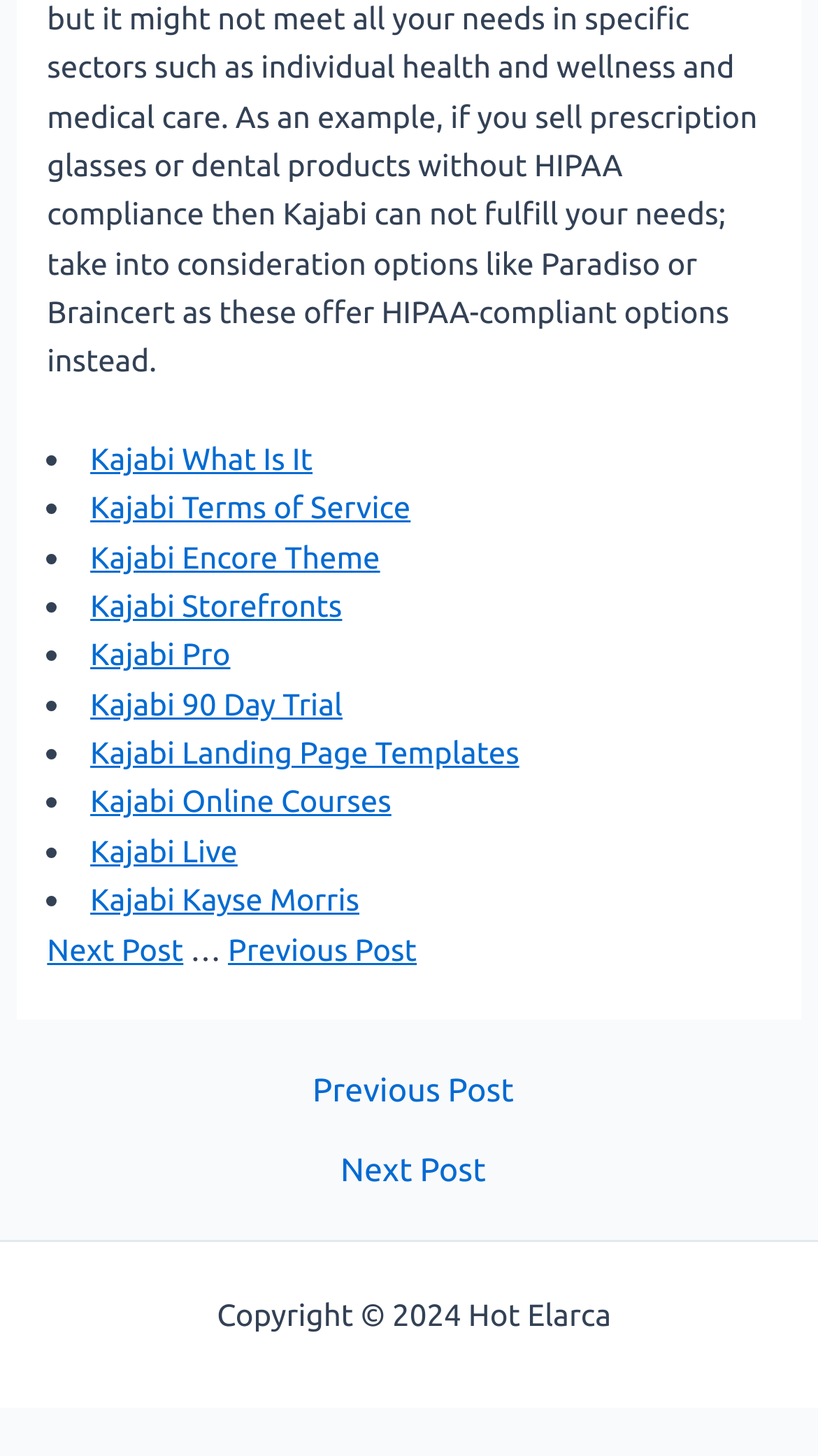Extract the bounding box coordinates for the HTML element that matches this description: "Sitemap". The coordinates should be four float numbers between 0 and 1, i.e., [left, top, right, bottom].

[0.756, 0.89, 0.894, 0.914]